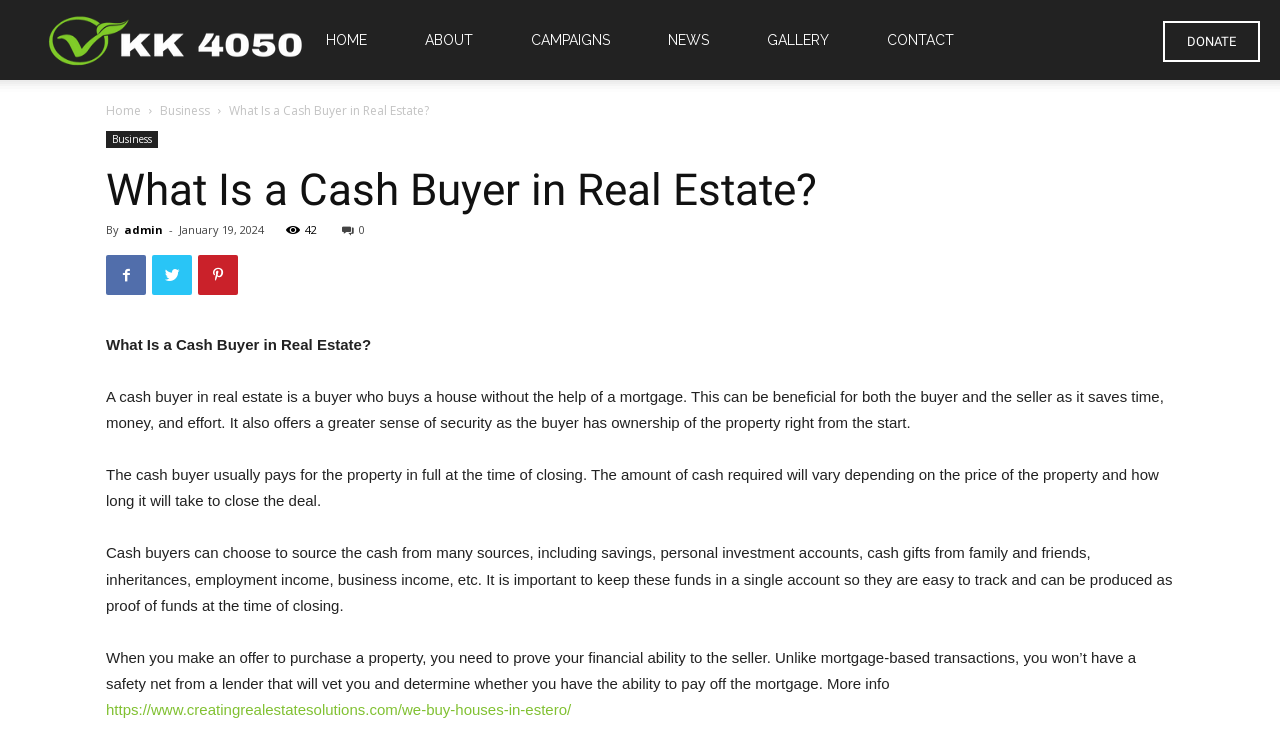Determine the bounding box coordinates of the clickable element to achieve the following action: 'Click the 'HOME' link'. Provide the coordinates as four float values between 0 and 1, formatted as [left, top, right, bottom].

[0.244, 0.0, 0.298, 0.109]